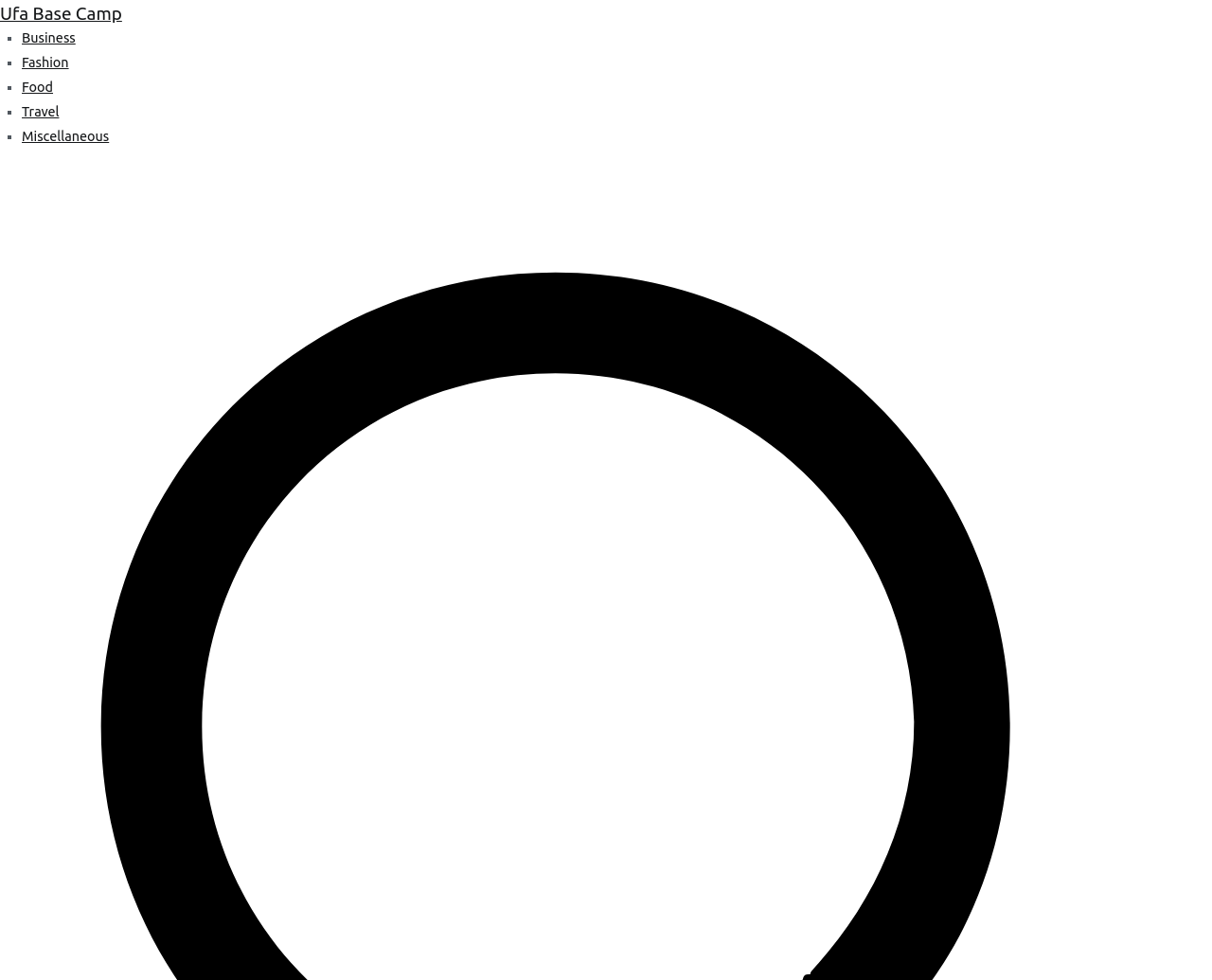Give a one-word or phrase response to the following question: What is the width of the link 'Ufa Base Camp'?

0.101